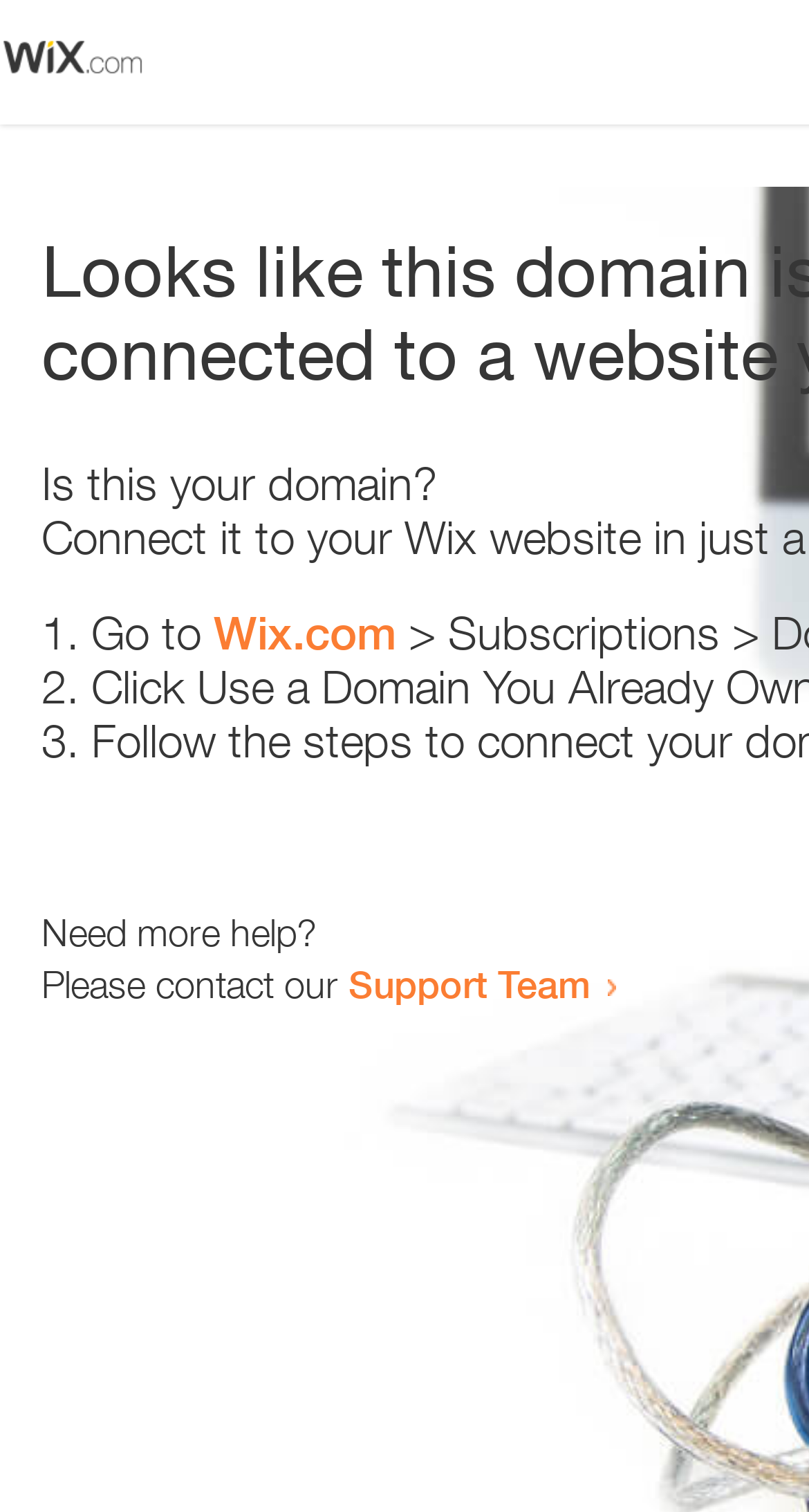Give a detailed account of the webpage.

The webpage appears to be an error page, with a small image at the top left corner. Below the image, there is a heading that reads "Is this your domain?" centered on the page. 

Underneath the heading, there is a numbered list with three items. The first item starts with "1." and is followed by the text "Go to" and a link to "Wix.com". The second item starts with "2." and the third item starts with "3.", but their contents are not specified. 

At the bottom of the page, there is a section that provides additional help options. It starts with the text "Need more help?" and is followed by a sentence that reads "Please contact our". This sentence is completed with a link to the "Support Team".